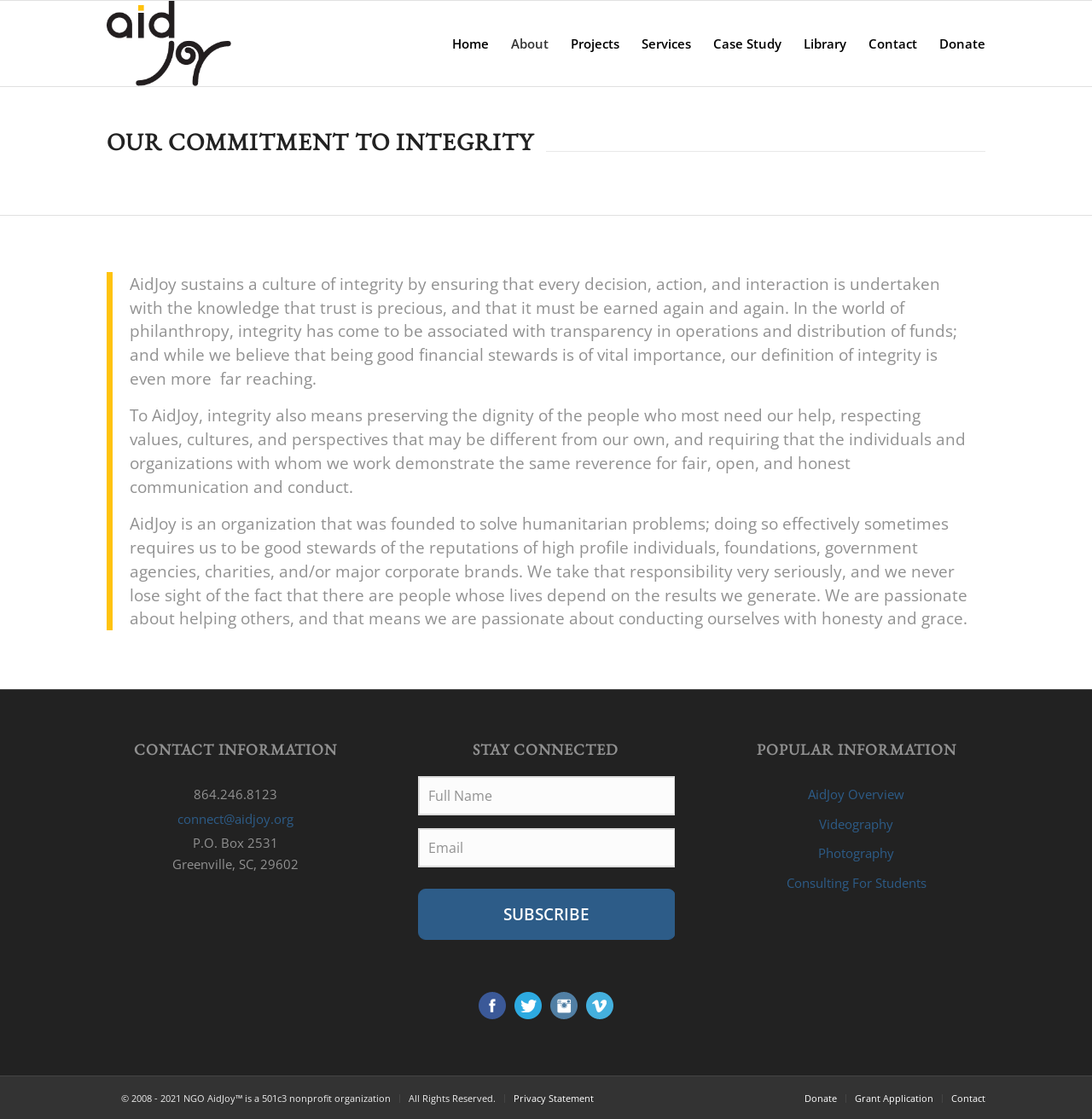Using the element description: "name="name" placeholder="Full Name"", determine the bounding box coordinates. The coordinates should be in the format [left, top, right, bottom], with values between 0 and 1.

[0.383, 0.693, 0.619, 0.728]